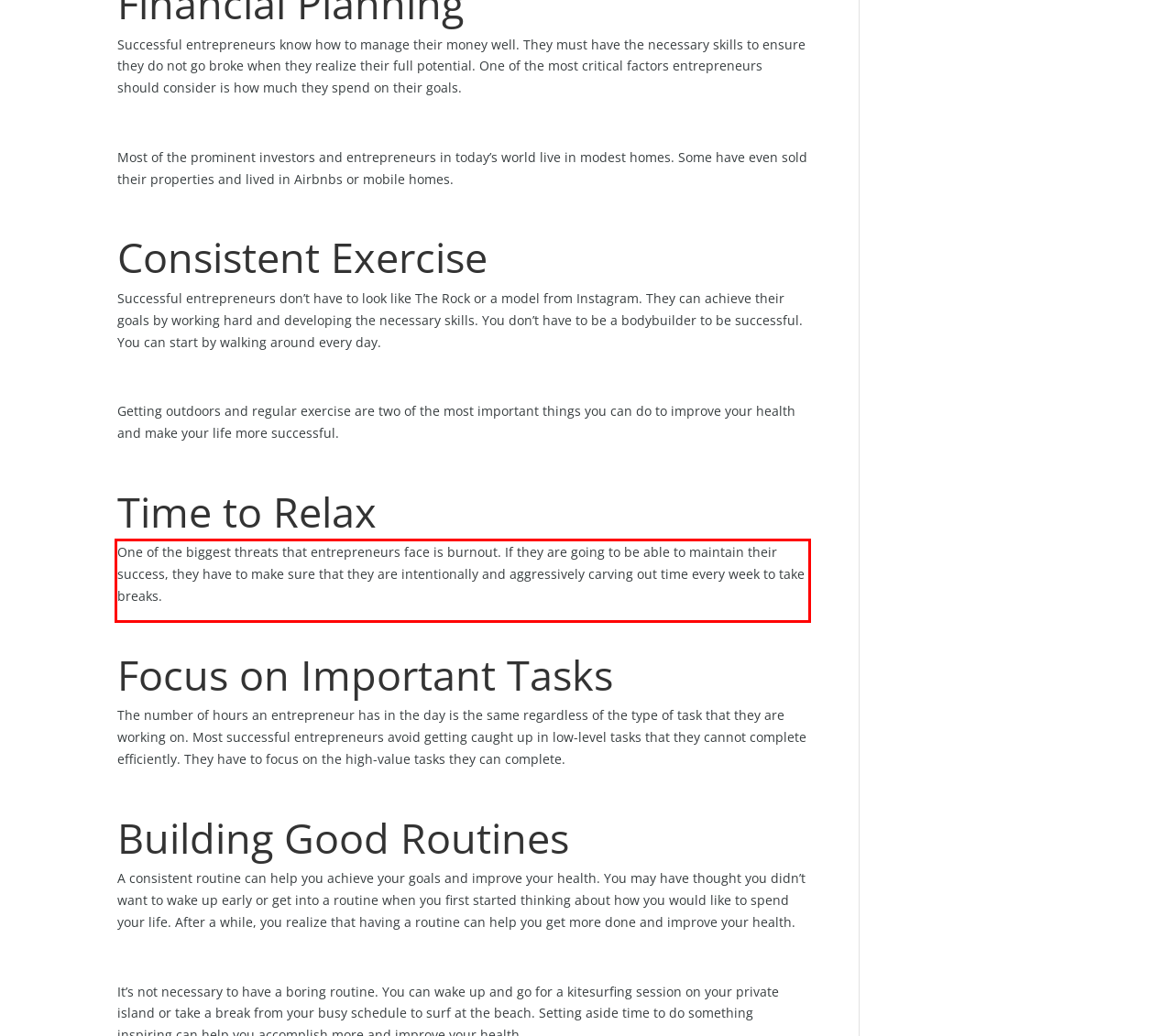You are looking at a screenshot of a webpage with a red rectangle bounding box. Use OCR to identify and extract the text content found inside this red bounding box.

One of the biggest threats that entrepreneurs face is burnout. If they are going to be able to maintain their success, they have to make sure that they are intentionally and aggressively carving out time every week to take breaks.